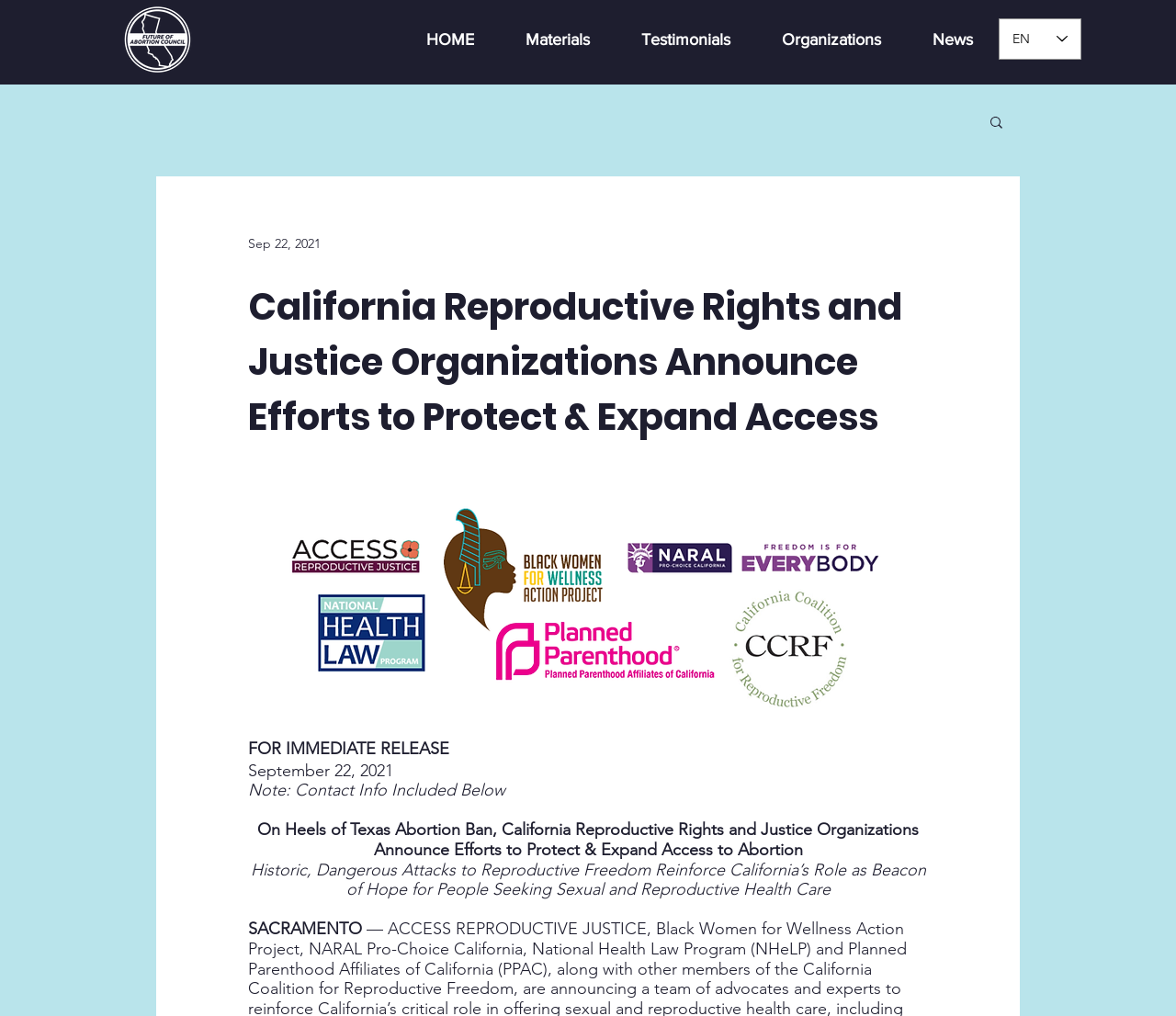What is the location mentioned in the news release?
Look at the image and respond with a single word or a short phrase.

SACRAMENTO